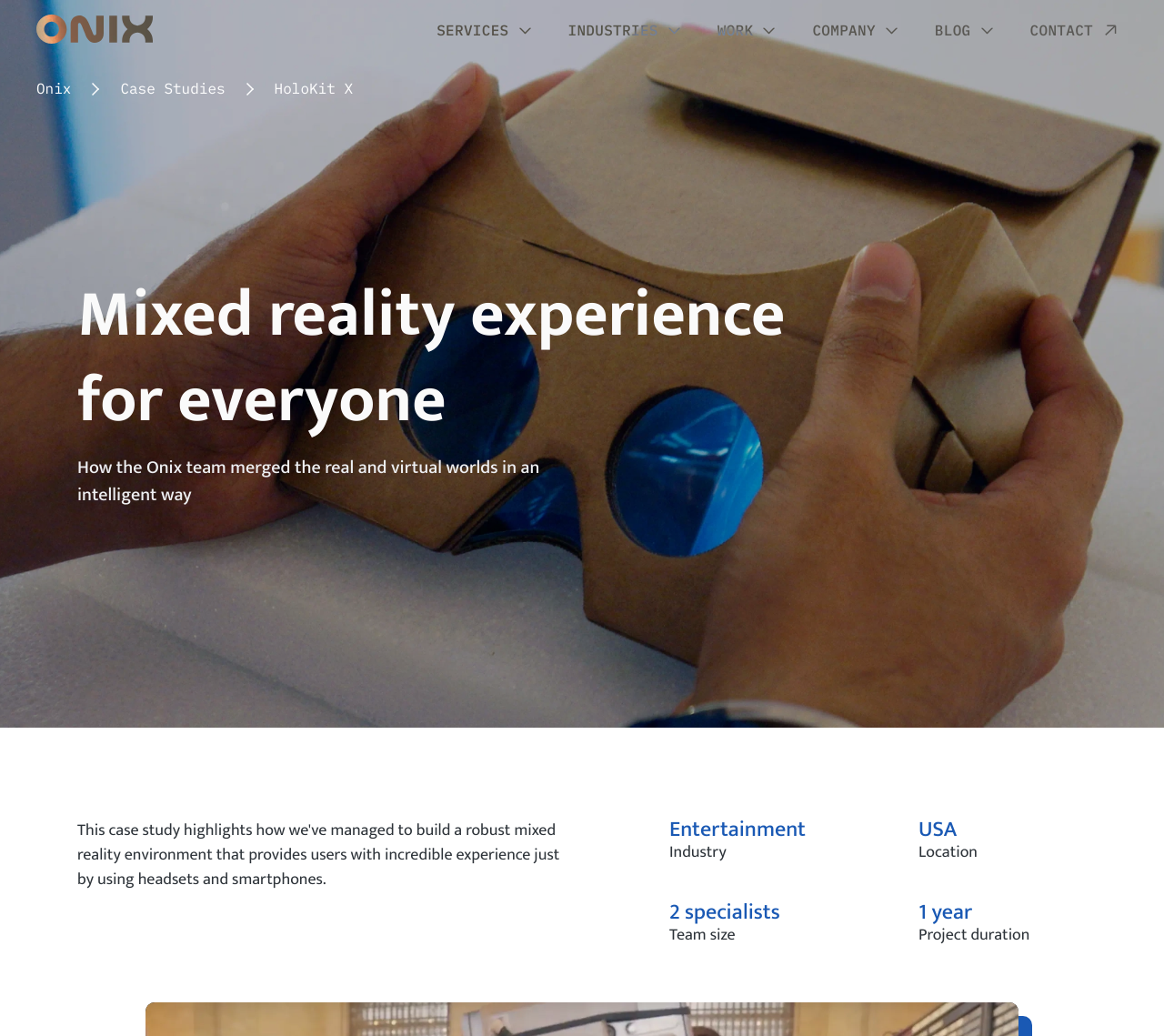What is the last link on the bottom right corner?
Analyze the image and deliver a detailed answer to the question.

The last link on the bottom right corner is 'About Ukraine', which is located at the coordinates [0.697, 0.114, 0.811, 0.137] and has an image with no text description.